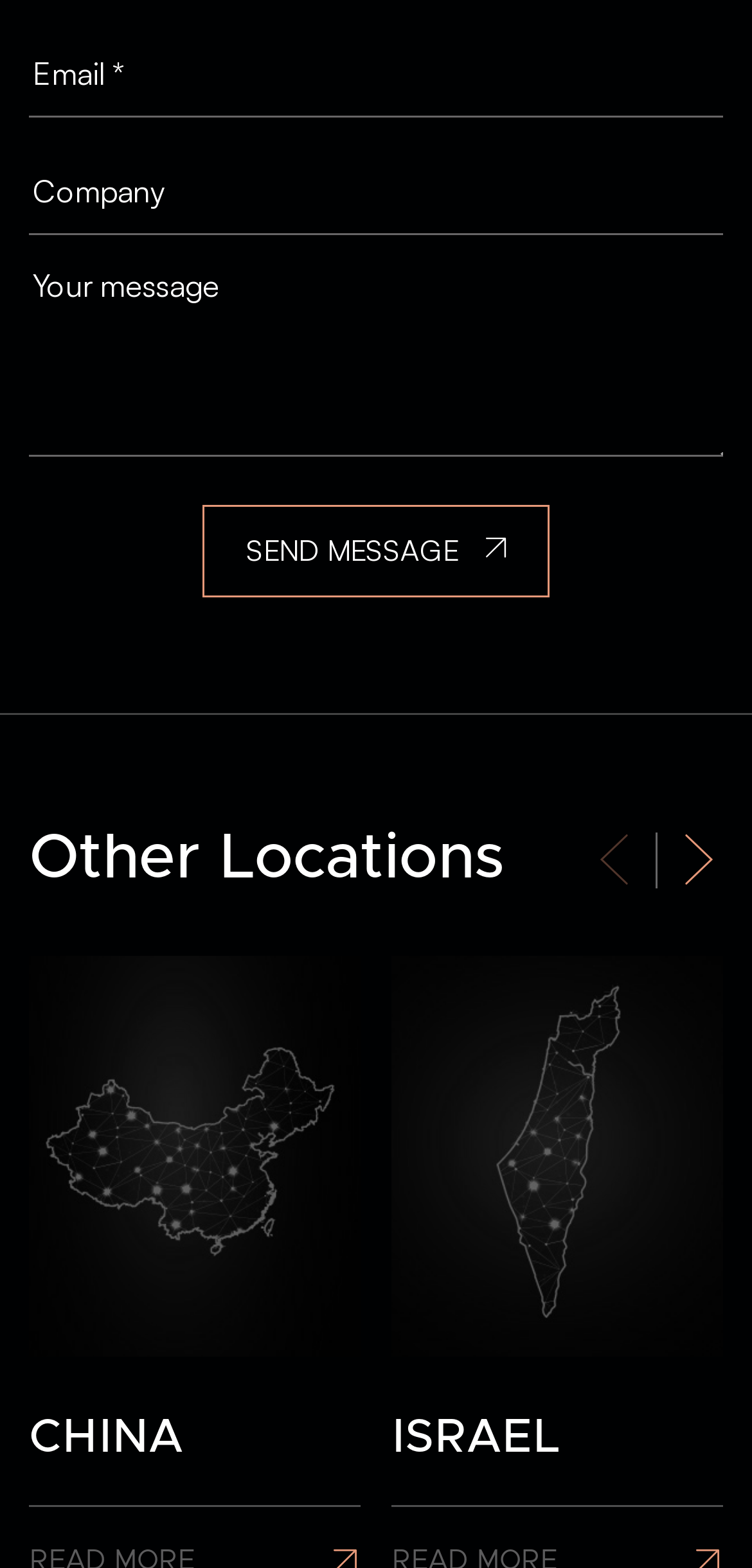Examine the image carefully and respond to the question with a detailed answer: 
How many locations are listed?

There are two locations listed, 'CHINA' and 'ISRAEL', each with a heading, link, and image.